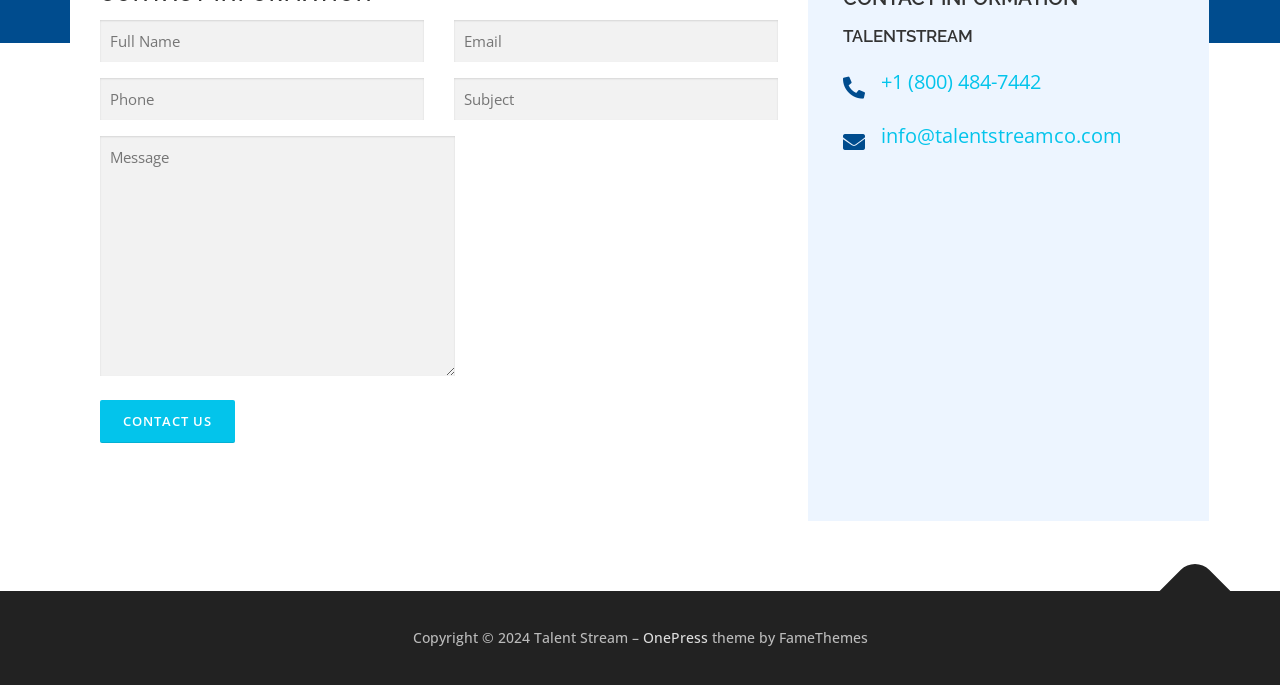Please answer the following question using a single word or phrase: 
What is the company name mentioned on the webpage?

Talent Stream